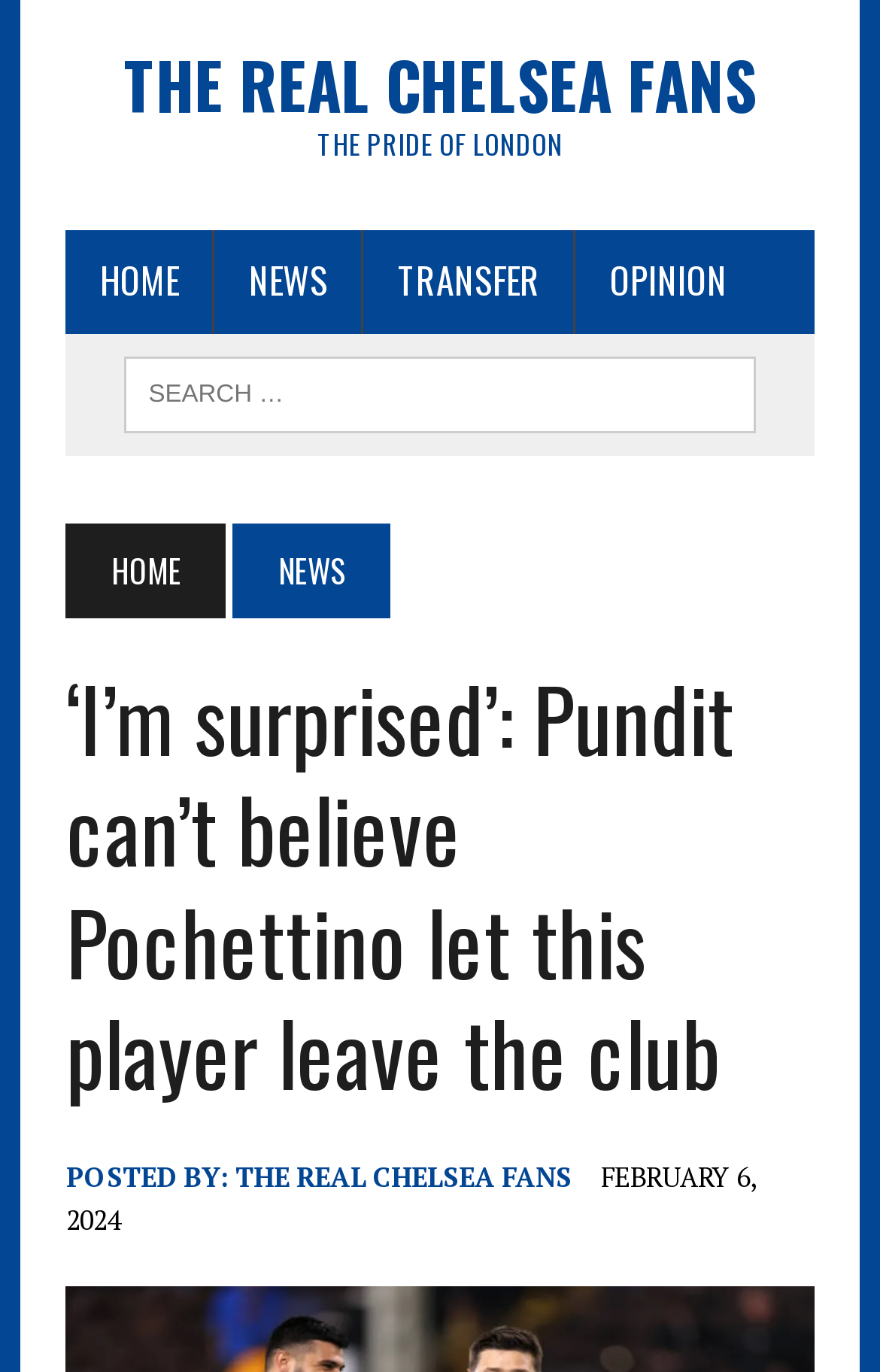Identify the bounding box coordinates of the specific part of the webpage to click to complete this instruction: "view related posts".

None